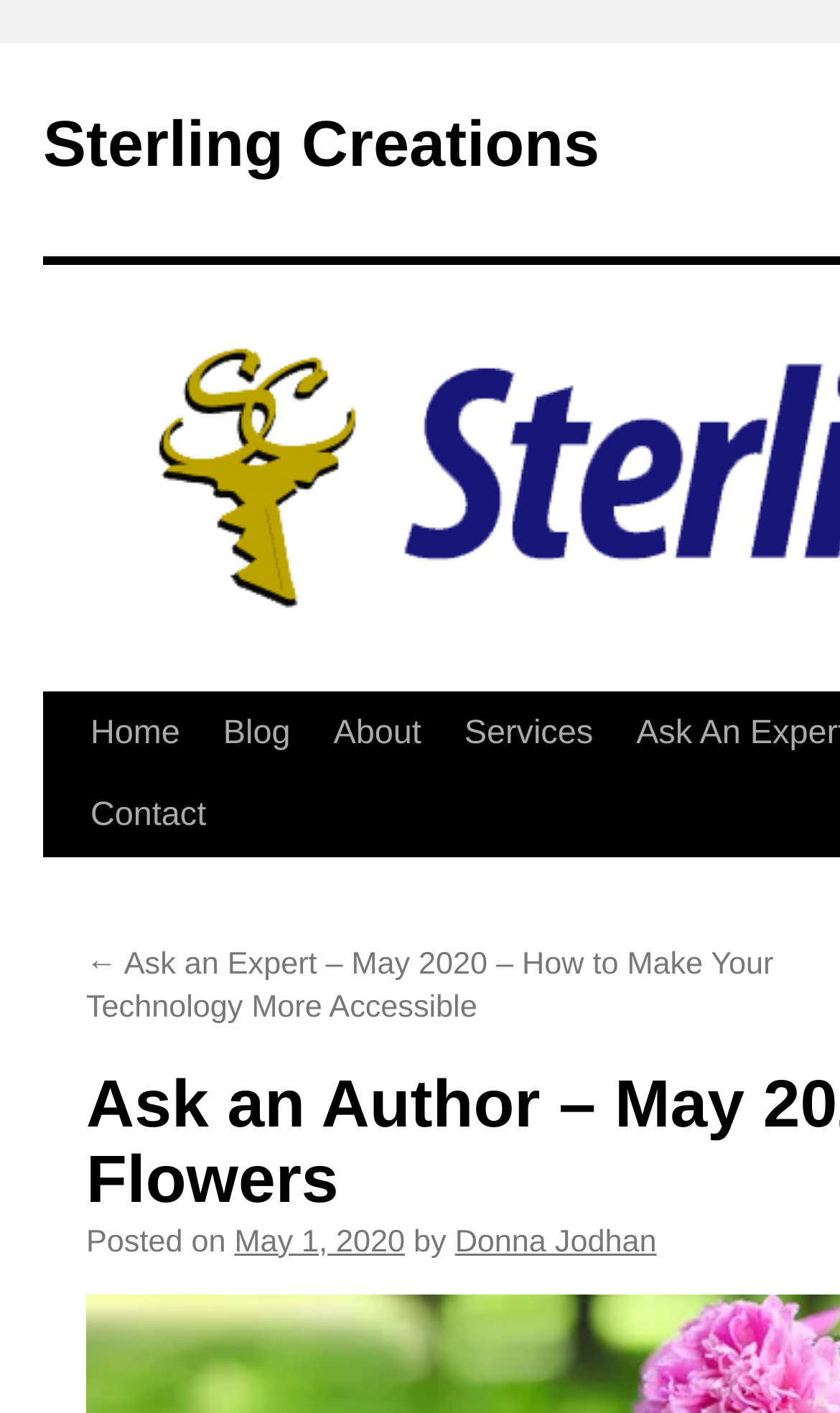Explain the contents of the webpage comprehensively.

The webpage is titled "Ask an Author – May 2020 – Using May Flowers | Sterling Creations". At the top left, there is a link to "Sterling Creations". Below it, there is a link to "Skip to content". 

On the top navigation bar, there are five links: "Home", "Blog", "About", "Services", and "Contact", arranged from left to right. 

The main content of the webpage appears to be a blog post. At the top of the post, there is a link to the previous article, "Ask an Expert – May 2020 – How to Make Your Technology More Accessible", located at the top left. 

Below the previous article link, there is a section with the post's metadata. It starts with the text "Posted on", followed by the date "May 1, 2020", and then the author's name, "Donna Jodhan", all aligned horizontally.